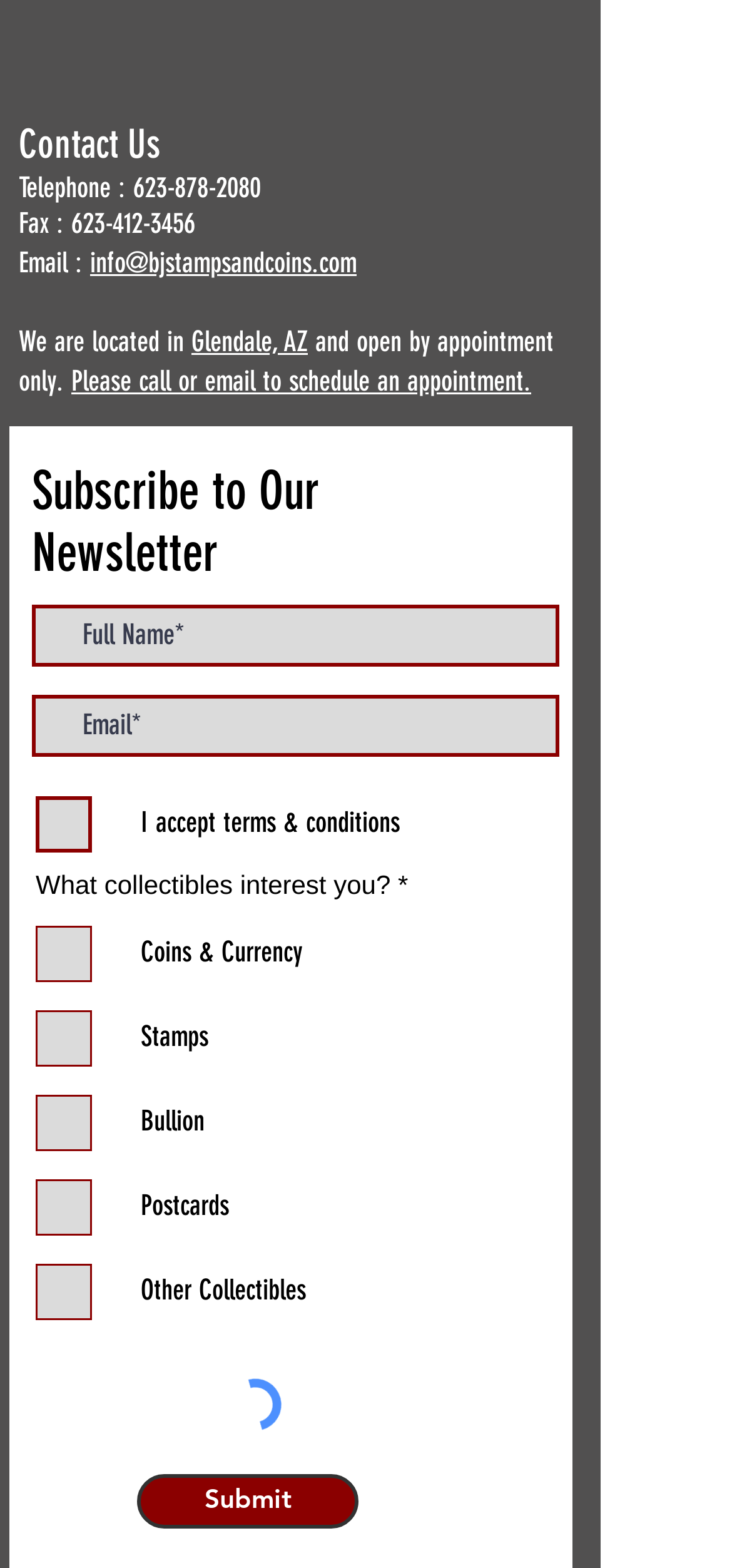Pinpoint the bounding box coordinates of the element you need to click to execute the following instruction: "View Glendale, AZ location". The bounding box should be represented by four float numbers between 0 and 1, in the format [left, top, right, bottom].

[0.262, 0.207, 0.421, 0.228]